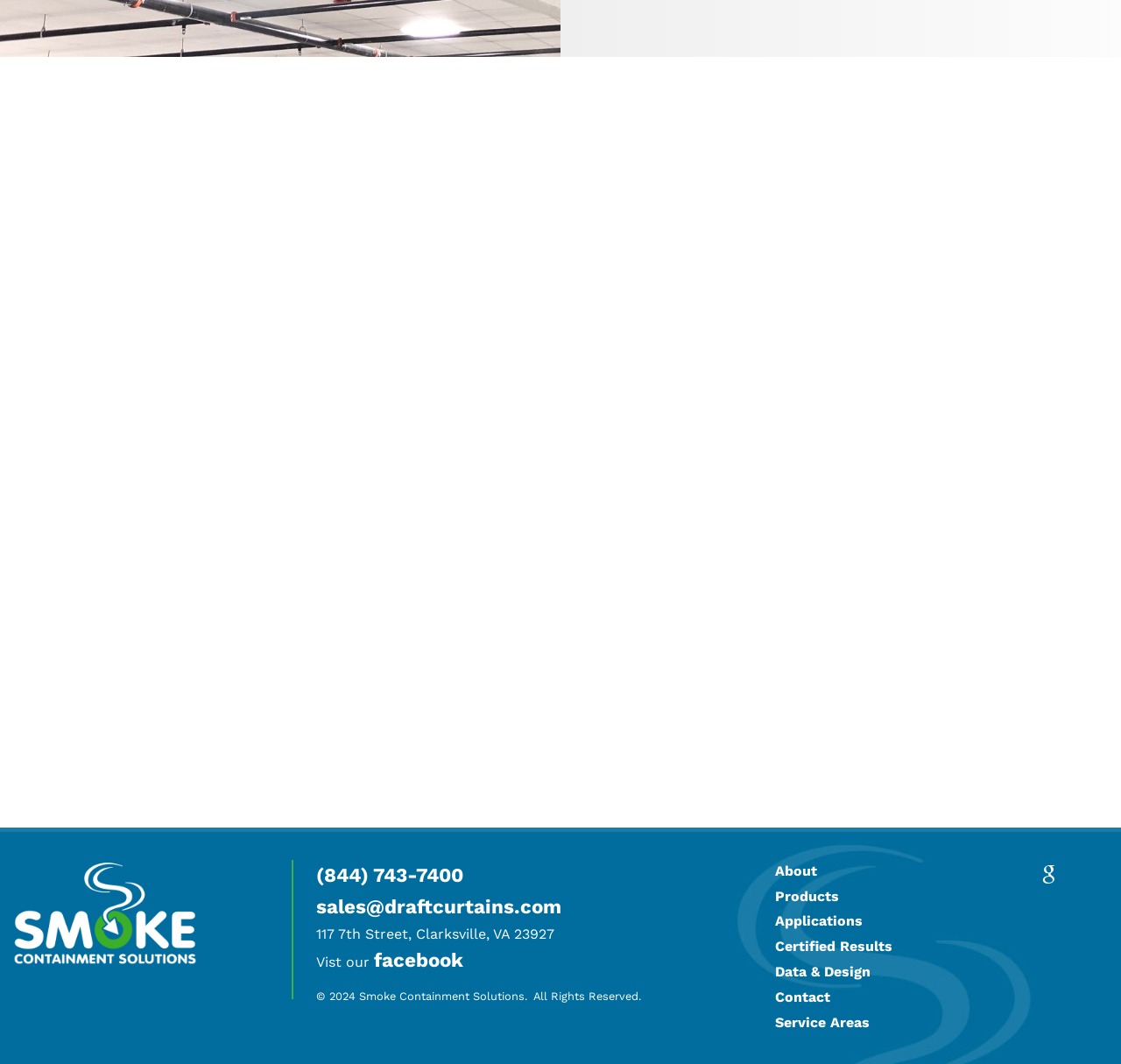Observe the image and answer the following question in detail: How many main navigation links are there?

The main navigation links can be found on the right side of the webpage, and there are 7 links in total, which are 'About', 'Products', 'Applications', 'Certified Results', 'Data & Design', 'Contact', and 'Service Areas'.